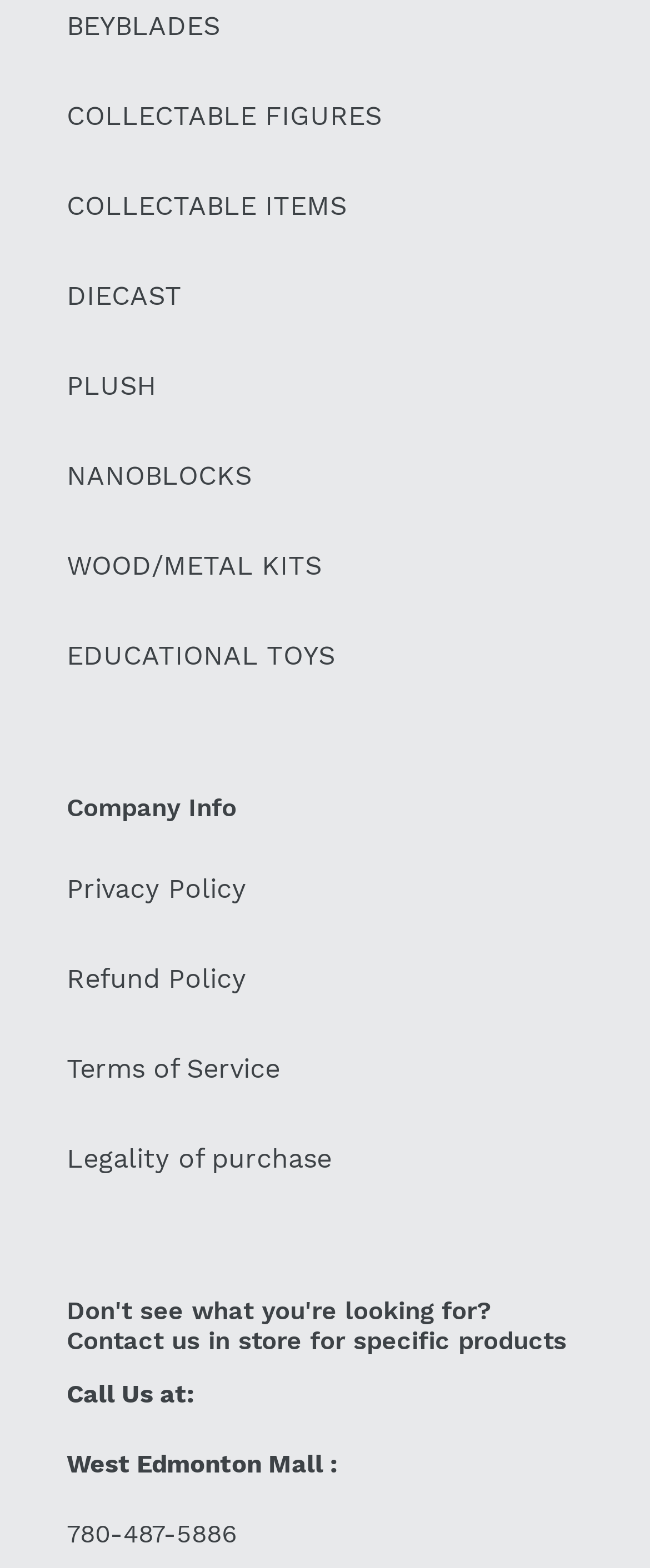What is the first collectible item category?
Using the visual information, reply with a single word or short phrase.

BEYBLADES